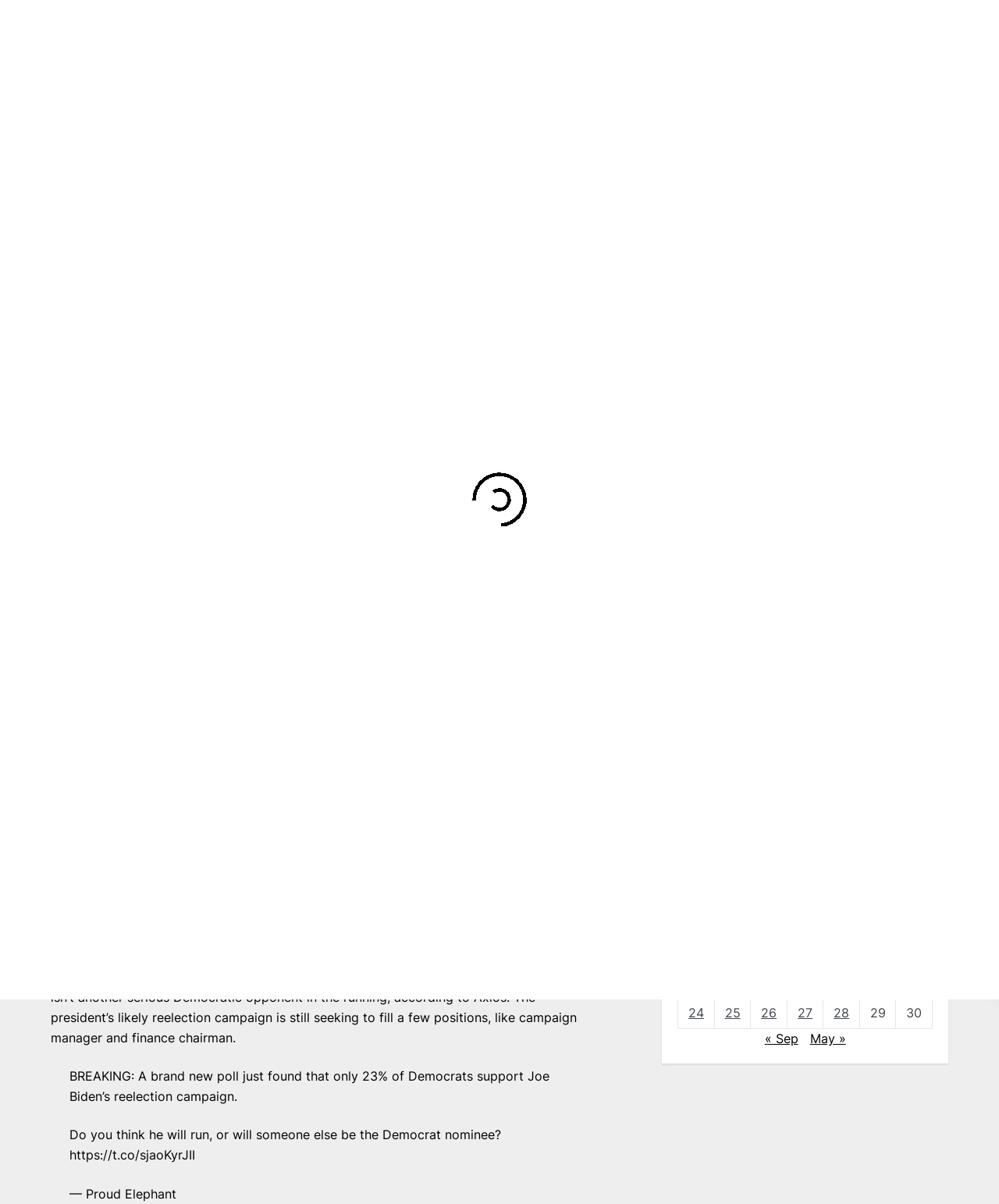Determine the bounding box coordinates for the UI element matching this description: "April 11, 2023May 16, 2023".

[0.051, 0.565, 0.111, 0.574]